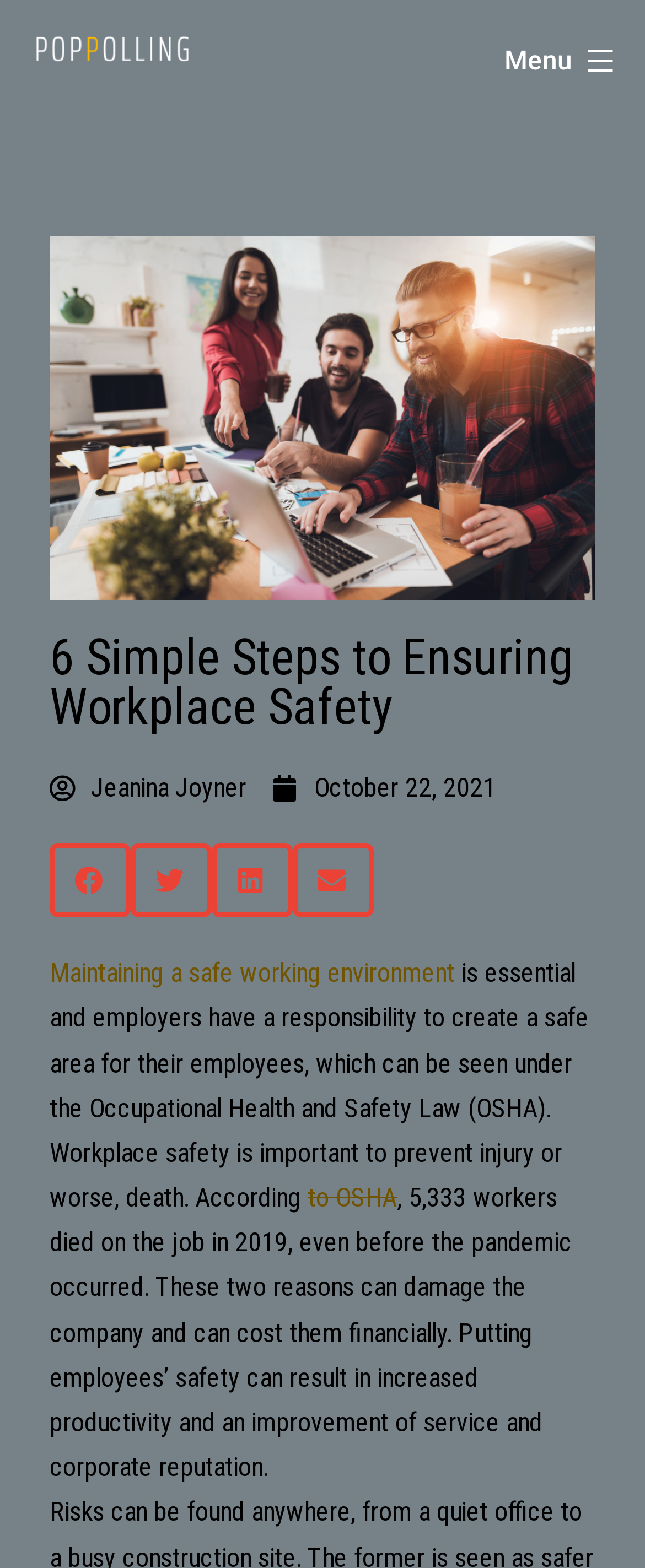Please specify the bounding box coordinates of the area that should be clicked to accomplish the following instruction: "Learn more about maintaining a safe working environment". The coordinates should consist of four float numbers between 0 and 1, i.e., [left, top, right, bottom].

[0.077, 0.61, 0.705, 0.63]